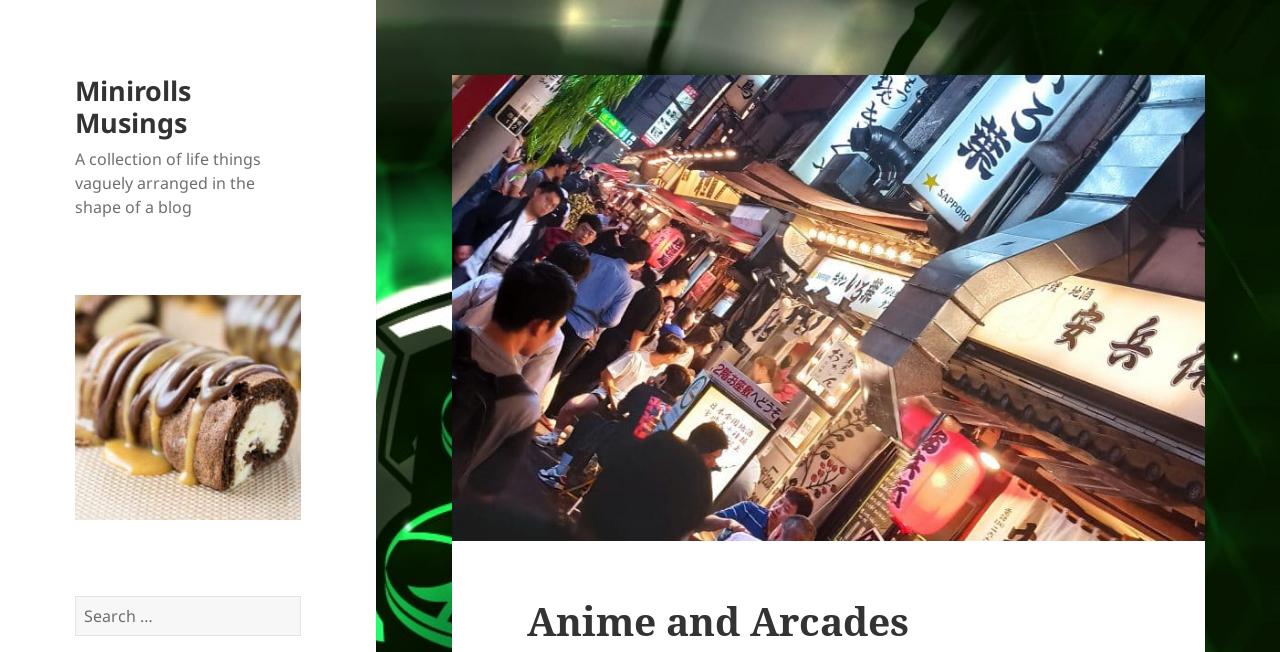What is the text above the search box?
Please respond to the question with a detailed and well-explained answer.

The text above the search box is a static text element that describes the blog. It says 'A collection of life things vaguely arranged in the shape of a blog', which suggests that the blog is a personal collection of thoughts and experiences.